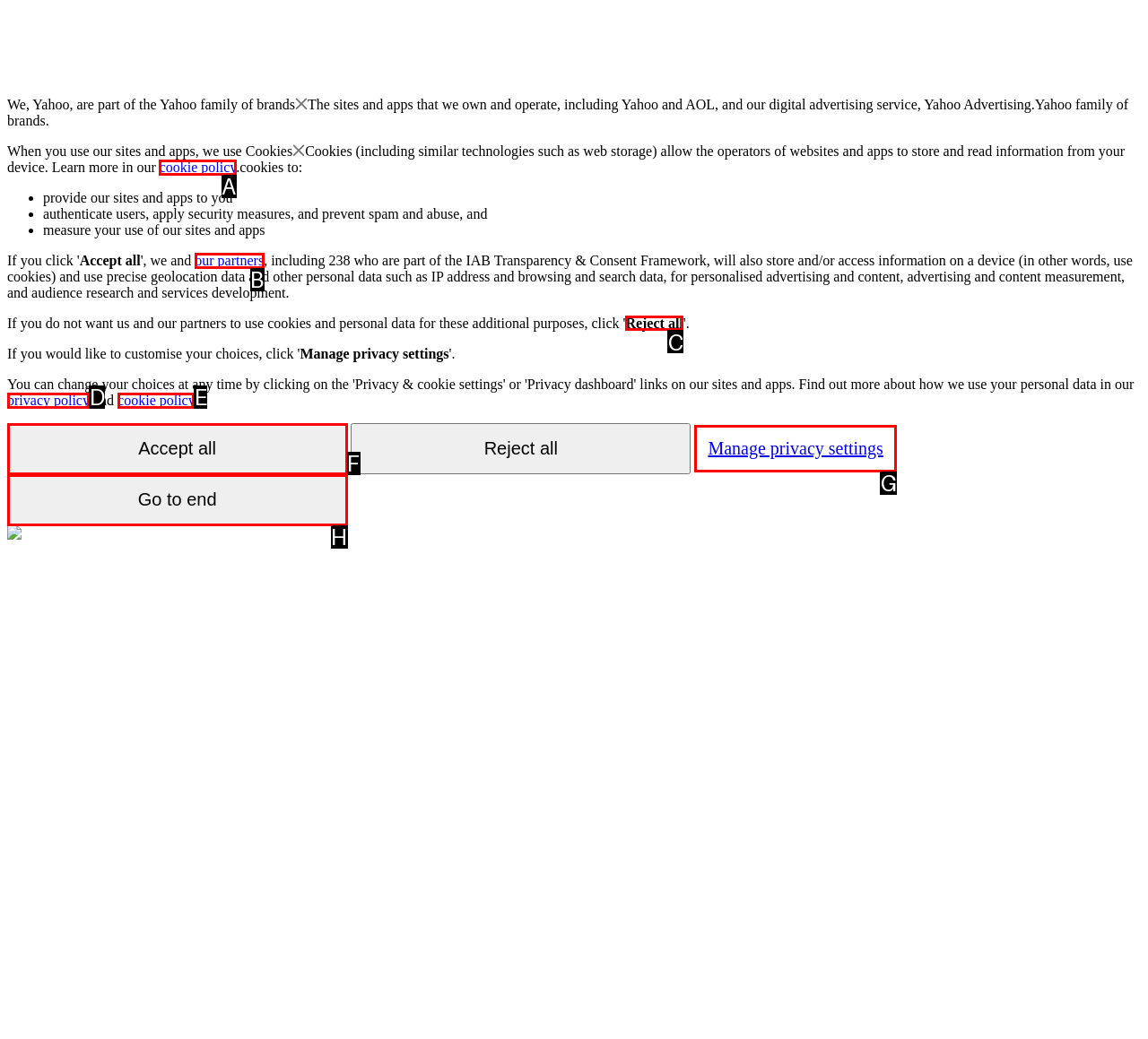Determine the letter of the element I should select to fulfill the following instruction: Click the 'Reject all' button. Just provide the letter.

C